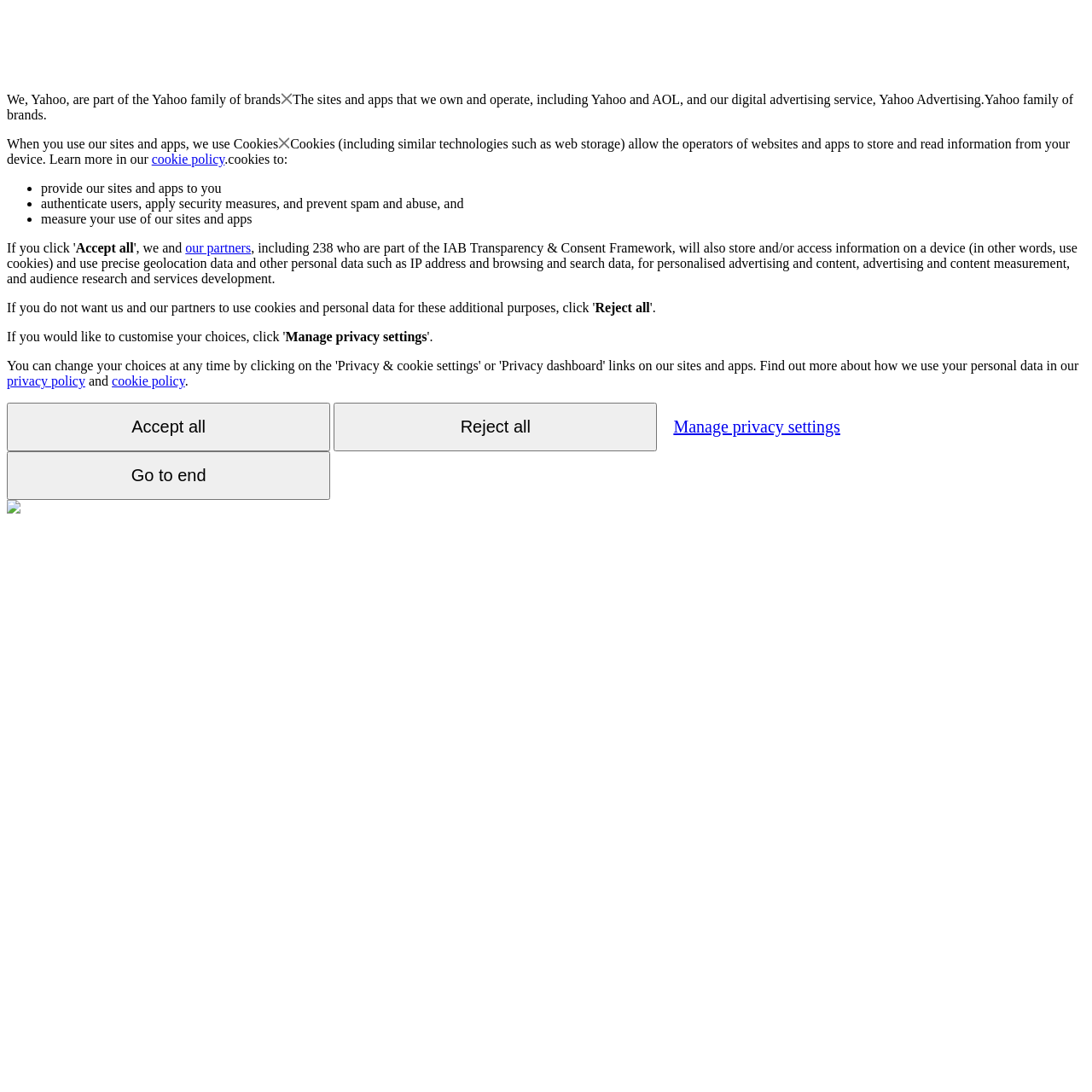What is Yahoo part of?
Based on the screenshot, answer the question with a single word or phrase.

Yahoo family of brands